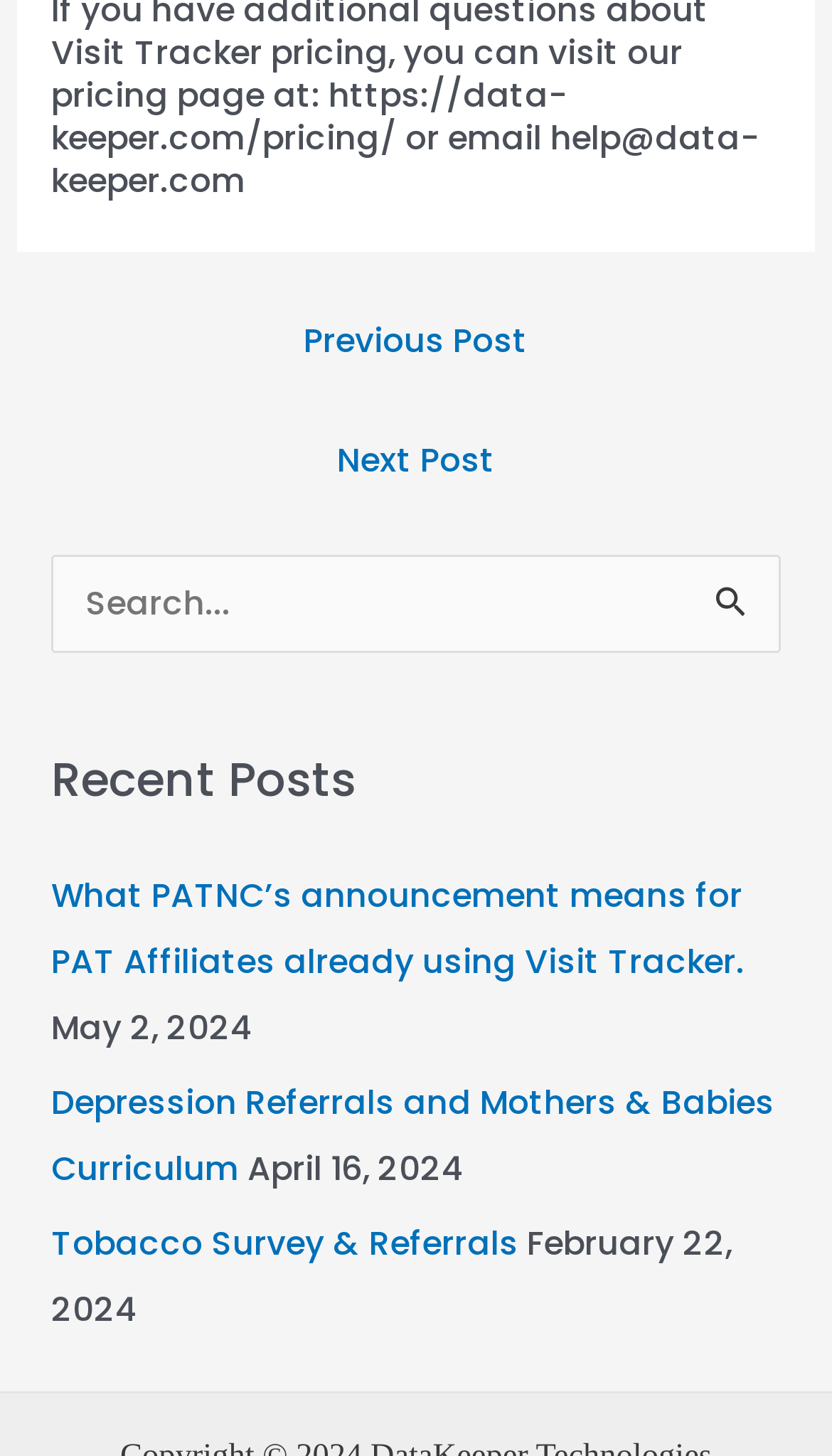Locate the bounding box coordinates of the element to click to perform the following action: 'Click Next Post'. The coordinates should be given as four float values between 0 and 1, in the form of [left, top, right, bottom].

[0.045, 0.291, 0.955, 0.344]